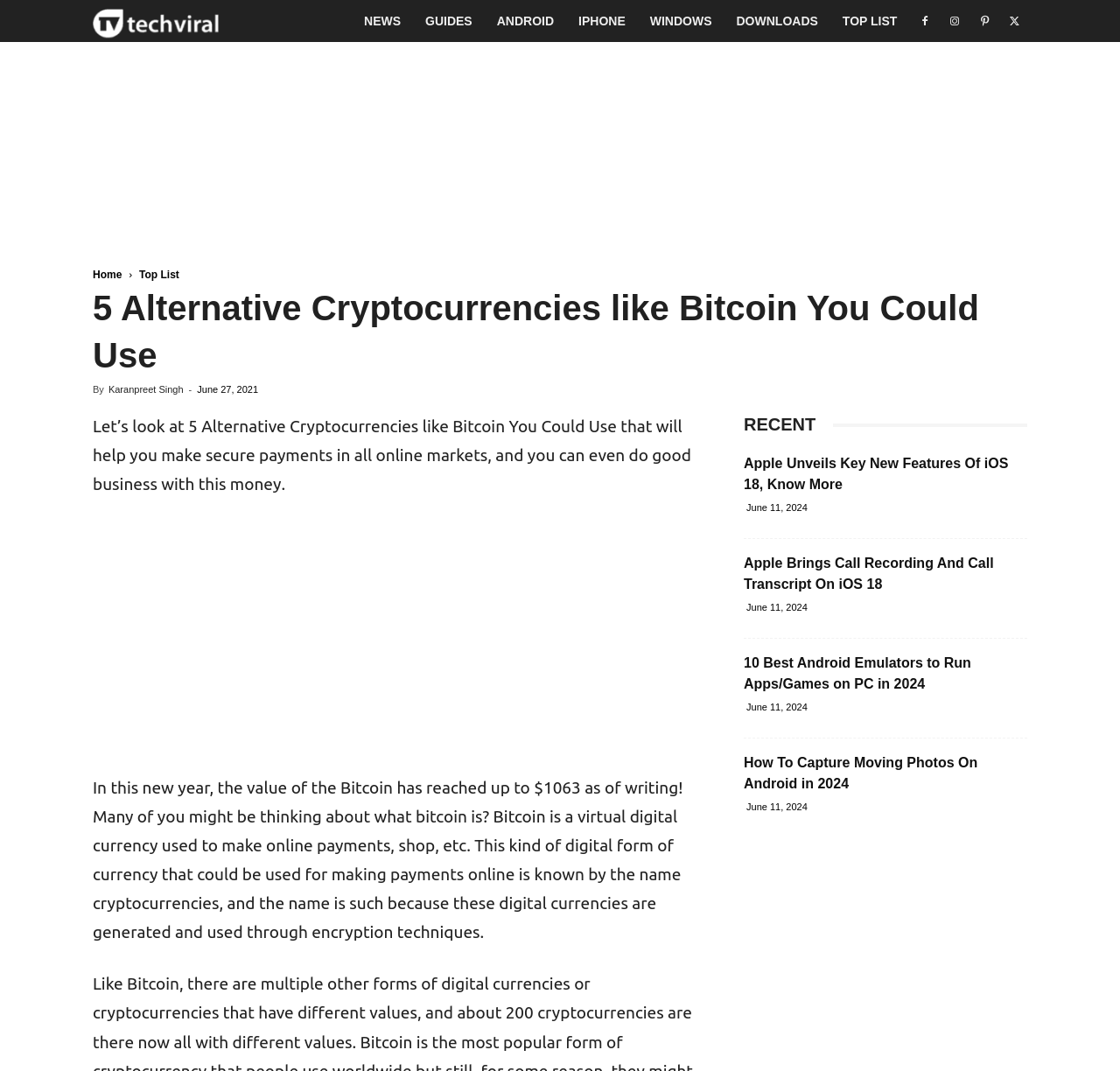What are the categories listed on the top navigation bar?
Based on the visual content, answer with a single word or a brief phrase.

NEWS, GUIDES, ANDROID, IPHONE, WINDOWS, DOWNLOADS, TOP LIST